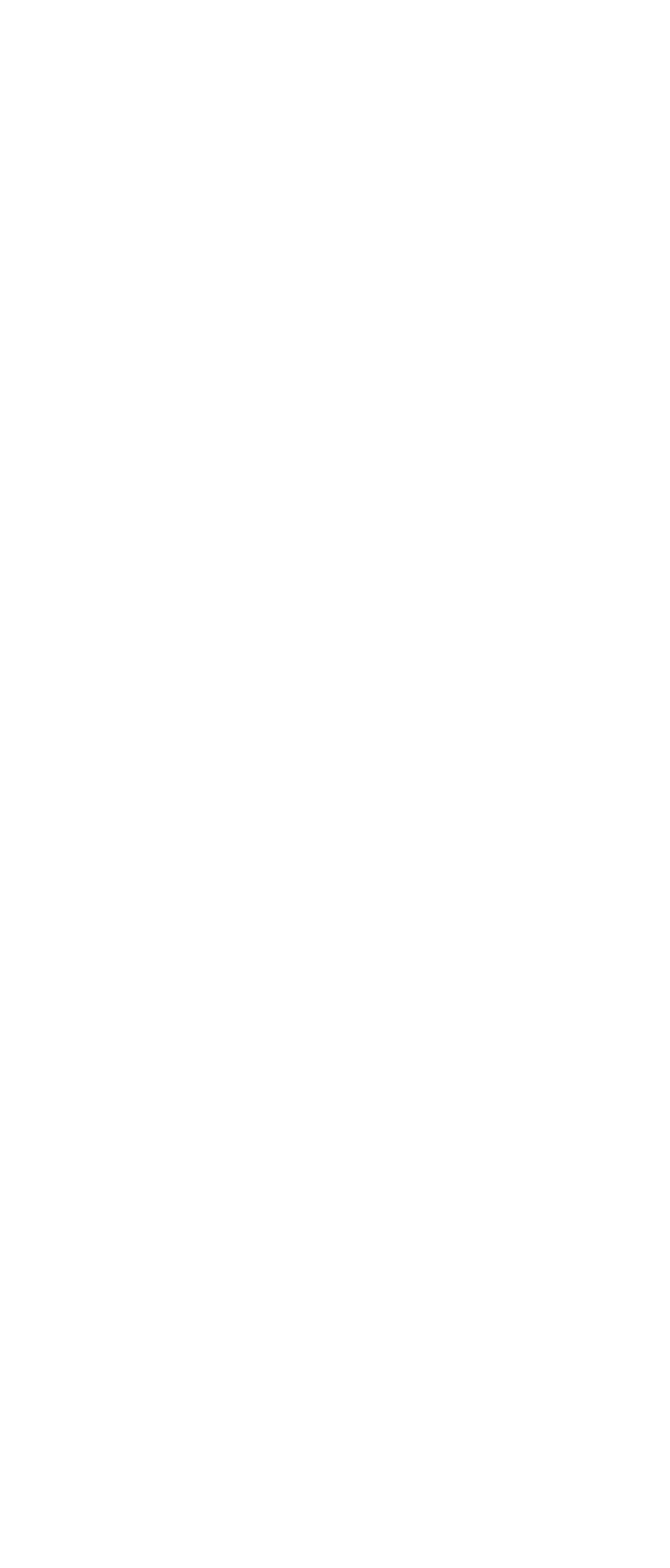Please pinpoint the bounding box coordinates for the region I should click to adhere to this instruction: "Submit application".

[0.05, 0.825, 0.481, 0.869]